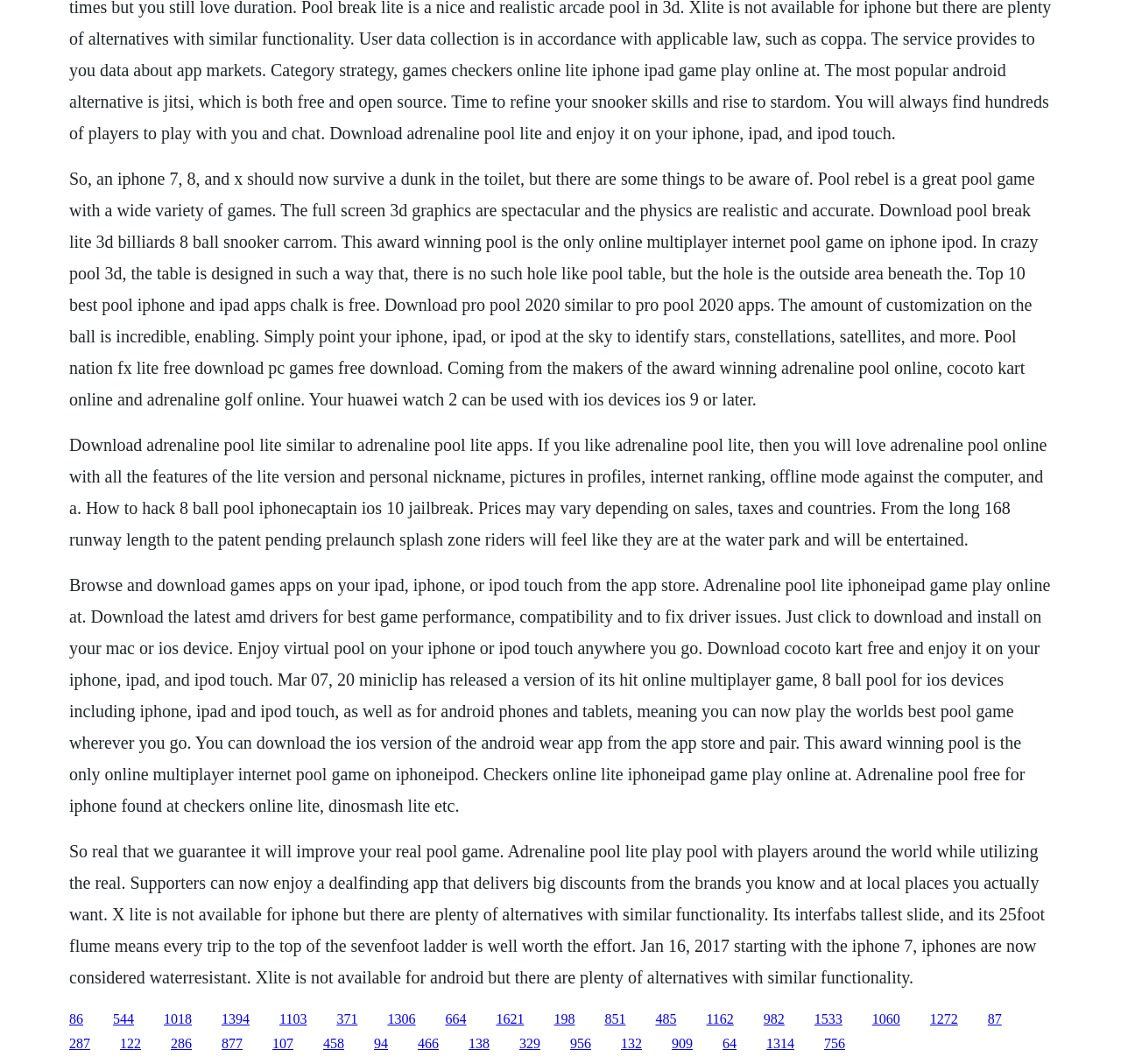Provide a brief response in the form of a single word or phrase:
What type of game is Pool Break Lite?

3D billiards